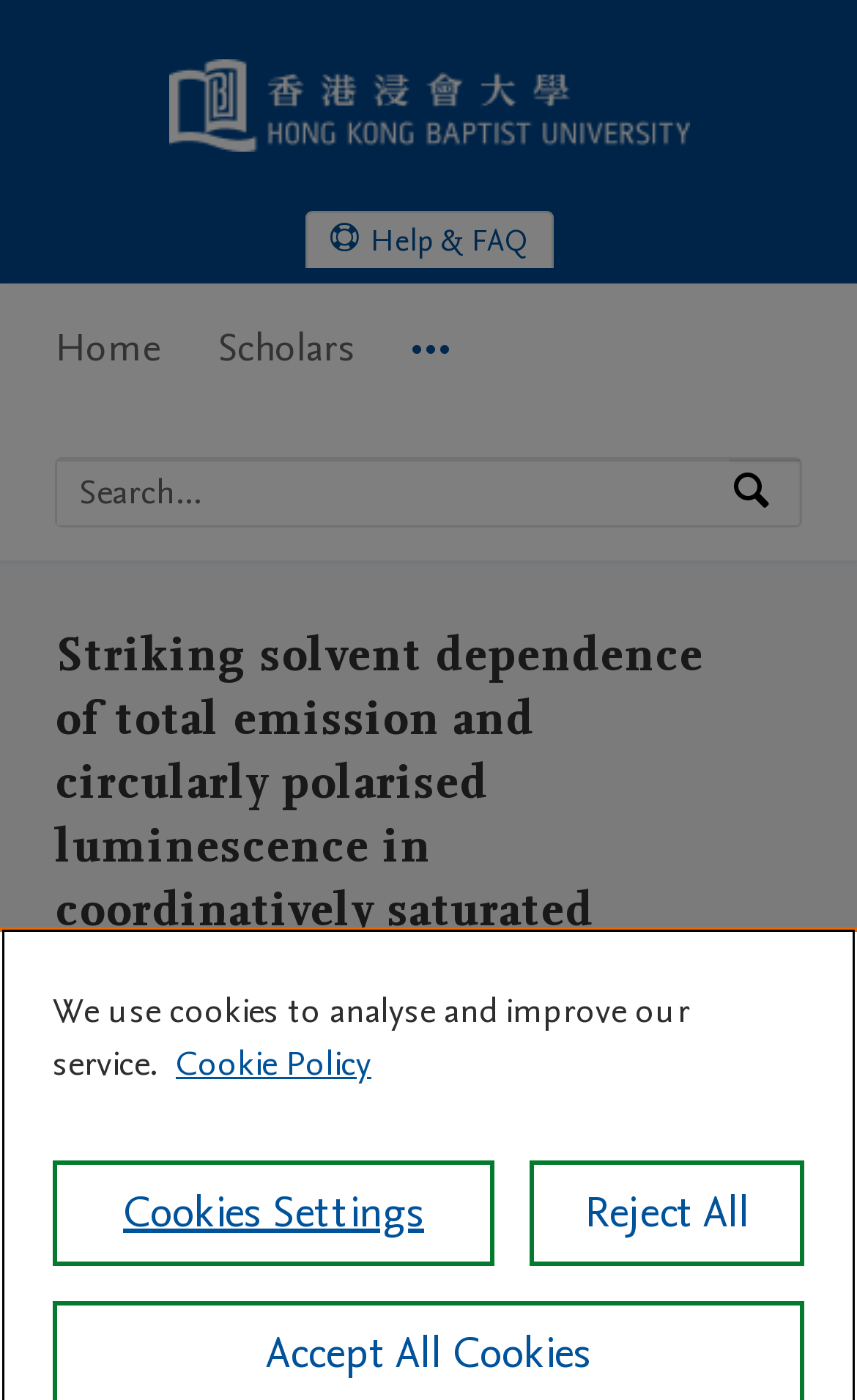What is the purpose of the textbox?
Please provide a single word or phrase answer based on the image.

Search by expertise, name or affiliation